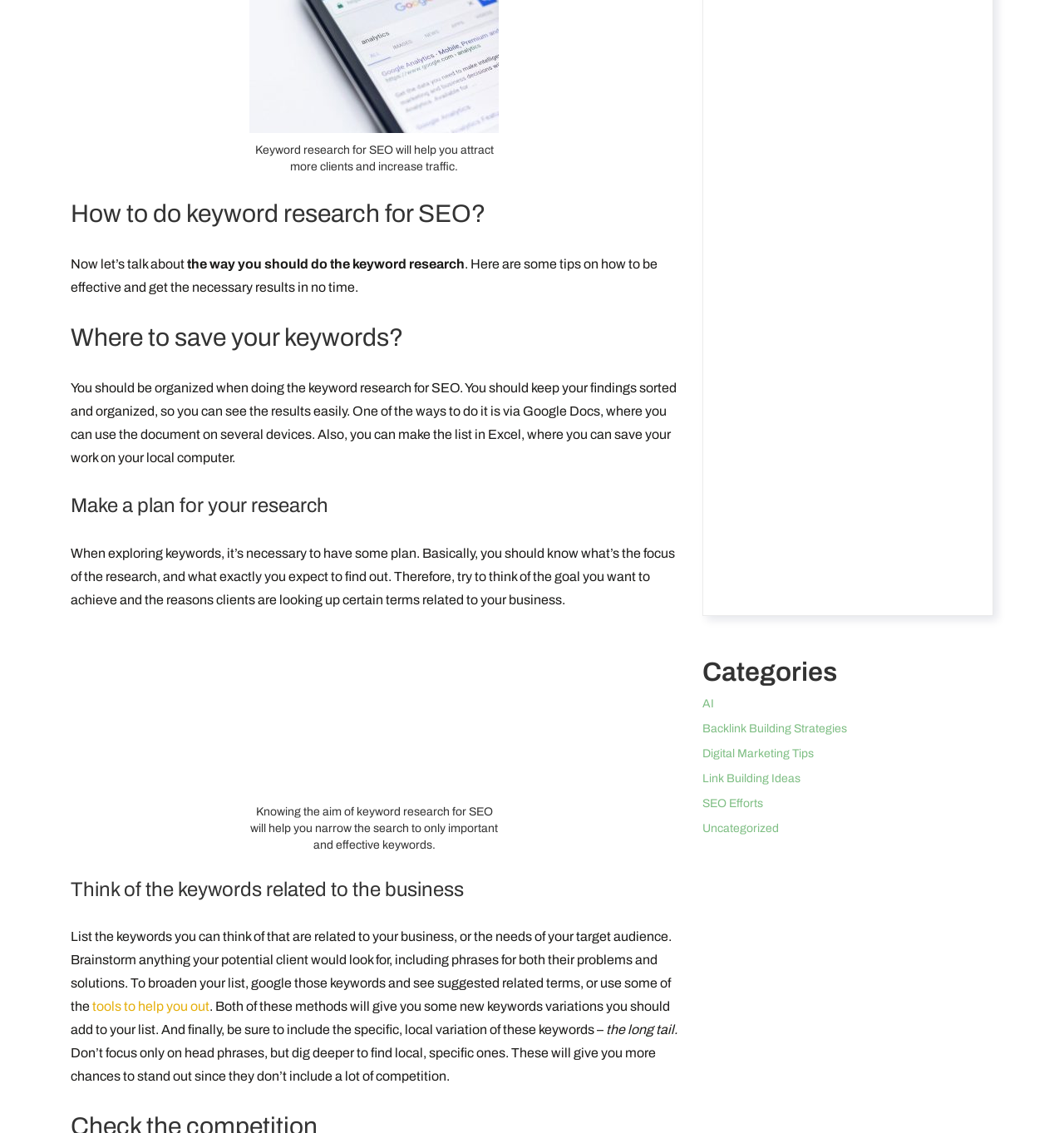How many categories are listed on the webpage?
Please give a detailed and elaborate answer to the question based on the image.

The webpage lists 6 categories, which are AI, Backlink Building Strategies, Digital Marketing Tips, Link Building Ideas, SEO Efforts, and Uncategorized. These categories are listed as links at the bottom of the webpage.